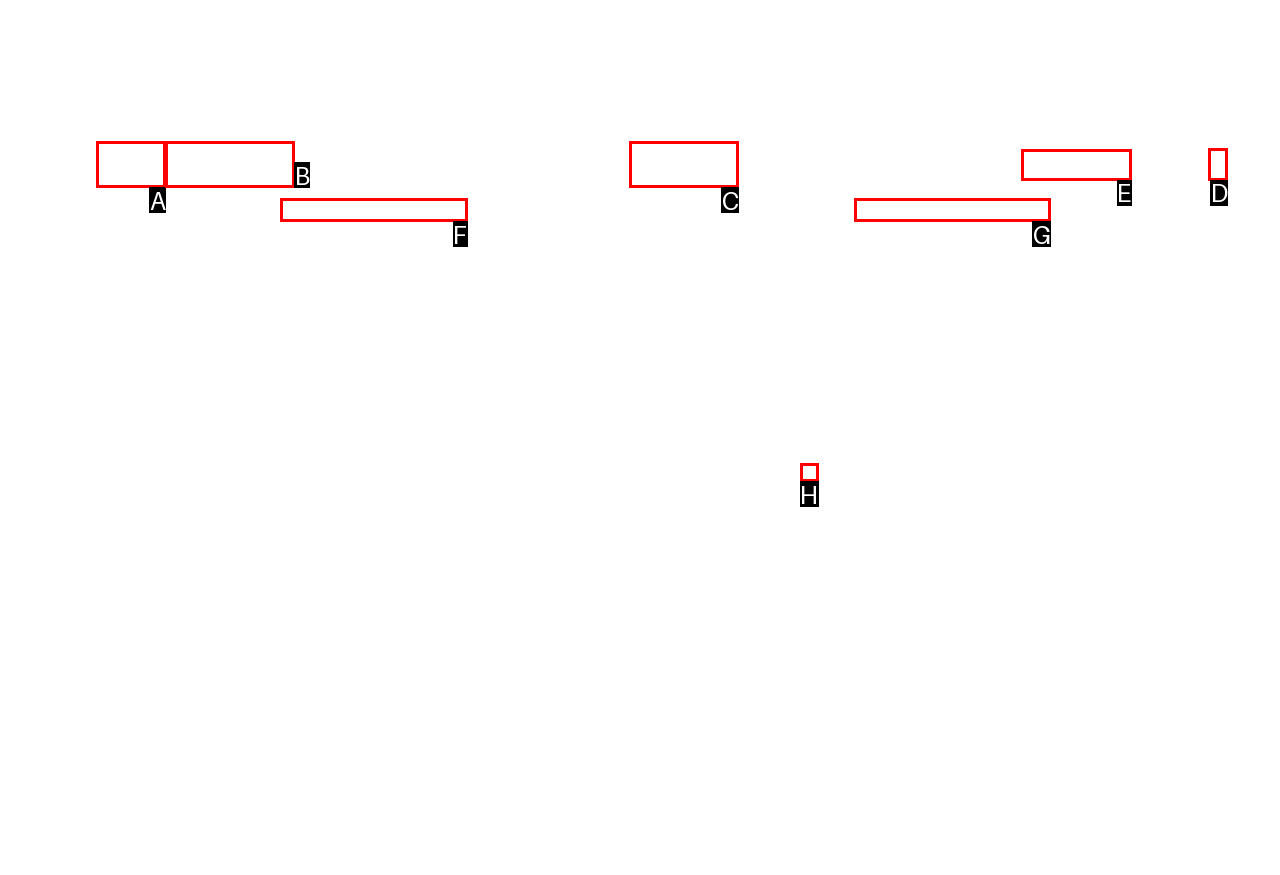Determine which UI element I need to click to achieve the following task: Search for something Provide your answer as the letter of the selected option.

D